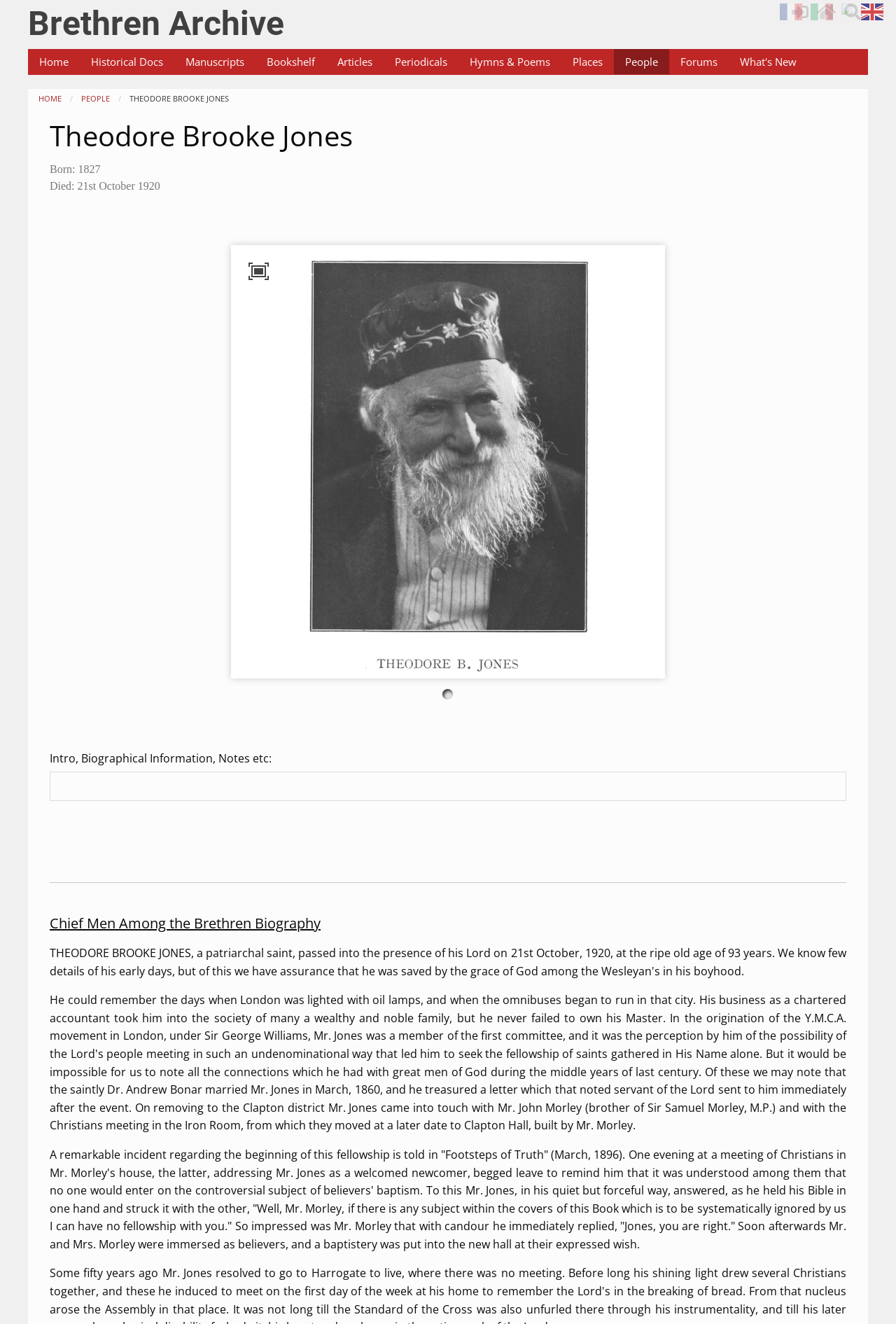Indicate the bounding box coordinates of the element that needs to be clicked to satisfy the following instruction: "View historical documents". The coordinates should be four float numbers between 0 and 1, i.e., [left, top, right, bottom].

[0.089, 0.037, 0.195, 0.056]